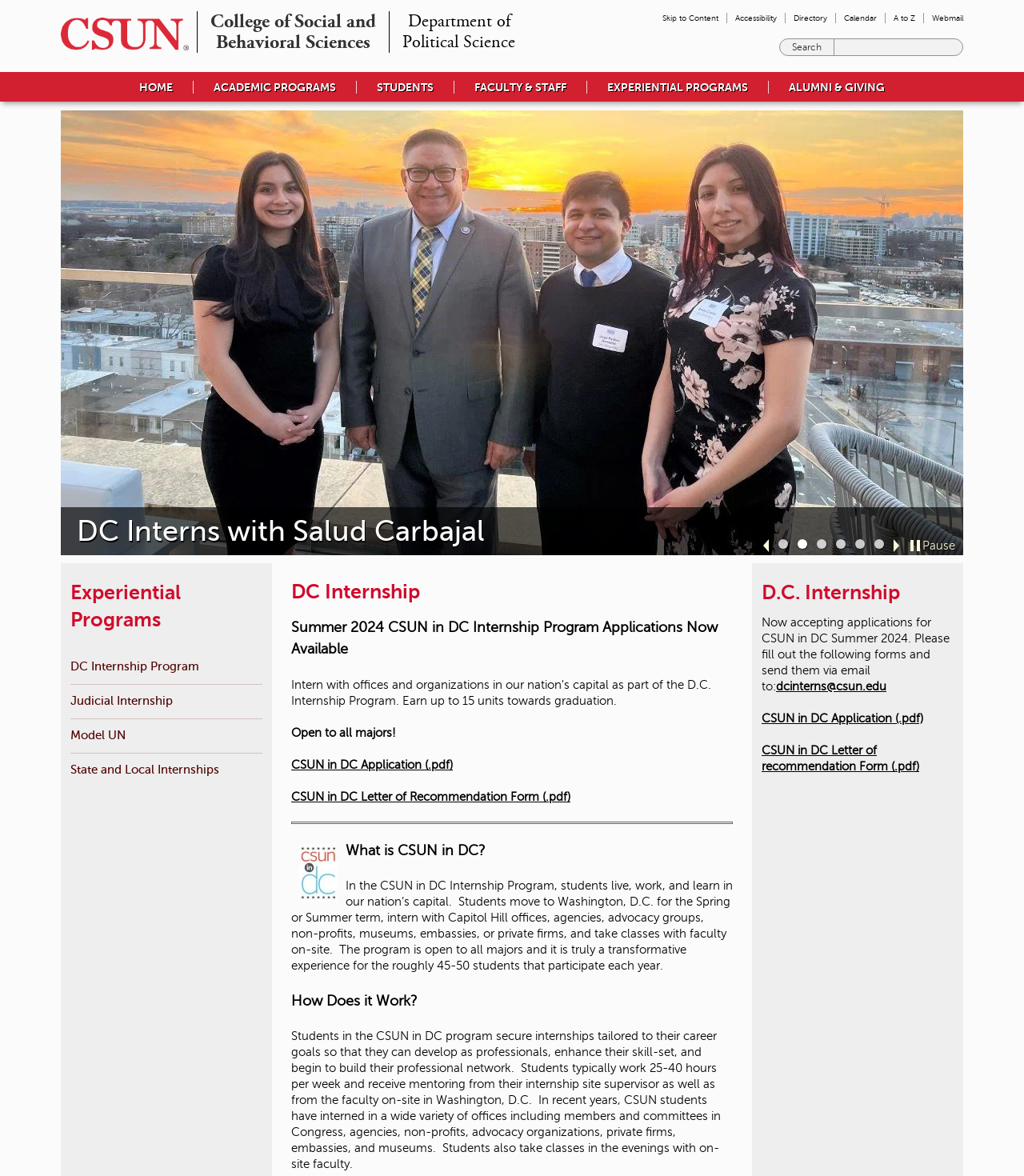Please identify the bounding box coordinates of the element's region that I should click in order to complete the following instruction: "Apply for CSUN in DC Summer 2024". The bounding box coordinates consist of four float numbers between 0 and 1, i.e., [left, top, right, bottom].

[0.758, 0.578, 0.866, 0.589]